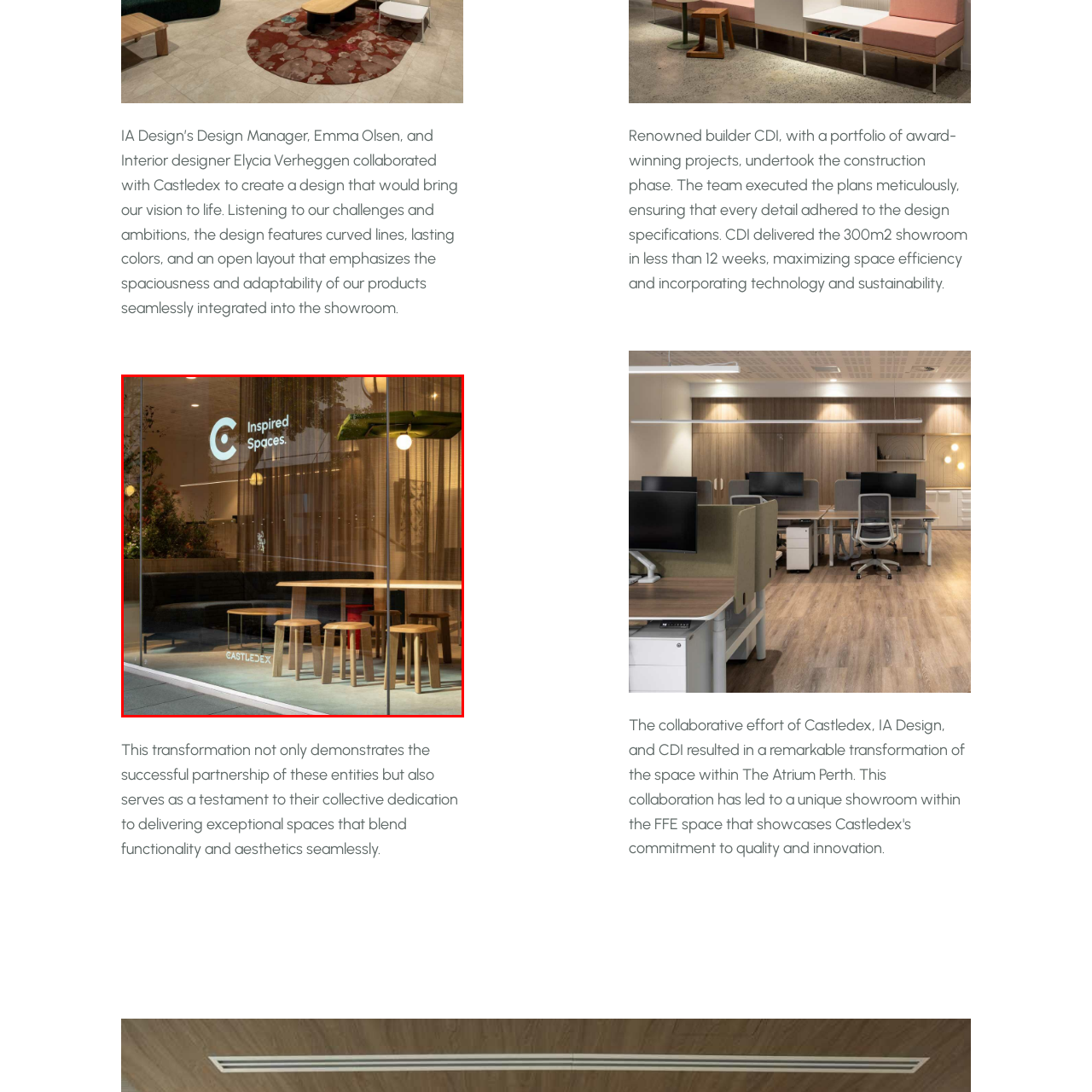Give a detailed account of the visual elements present in the image highlighted by the red border.

The image showcases a modern and inviting showroom for "Inspired Spaces," prominently featuring a sleek glass facade. Inside, there is a minimalist setup with a light-colored wooden table surrounded by elegant stools, emphasizing functionality and style. The interplay of natural light with the warm tones of the furnishings creates a welcoming atmosphere. Notably, the logo of "Inspired Spaces" is illuminated on the glass, enhancing the contemporary feel of the space. Soft lighting accents and greenery visible in the background further soften the design, reflecting the seamless integration of natural elements, technology, and sustainable practices at play in this collaborative project with Castledex. The overall aesthetic captures a blend of creativity and modernity, showcasing a design that prioritizes both beauty and practicality.